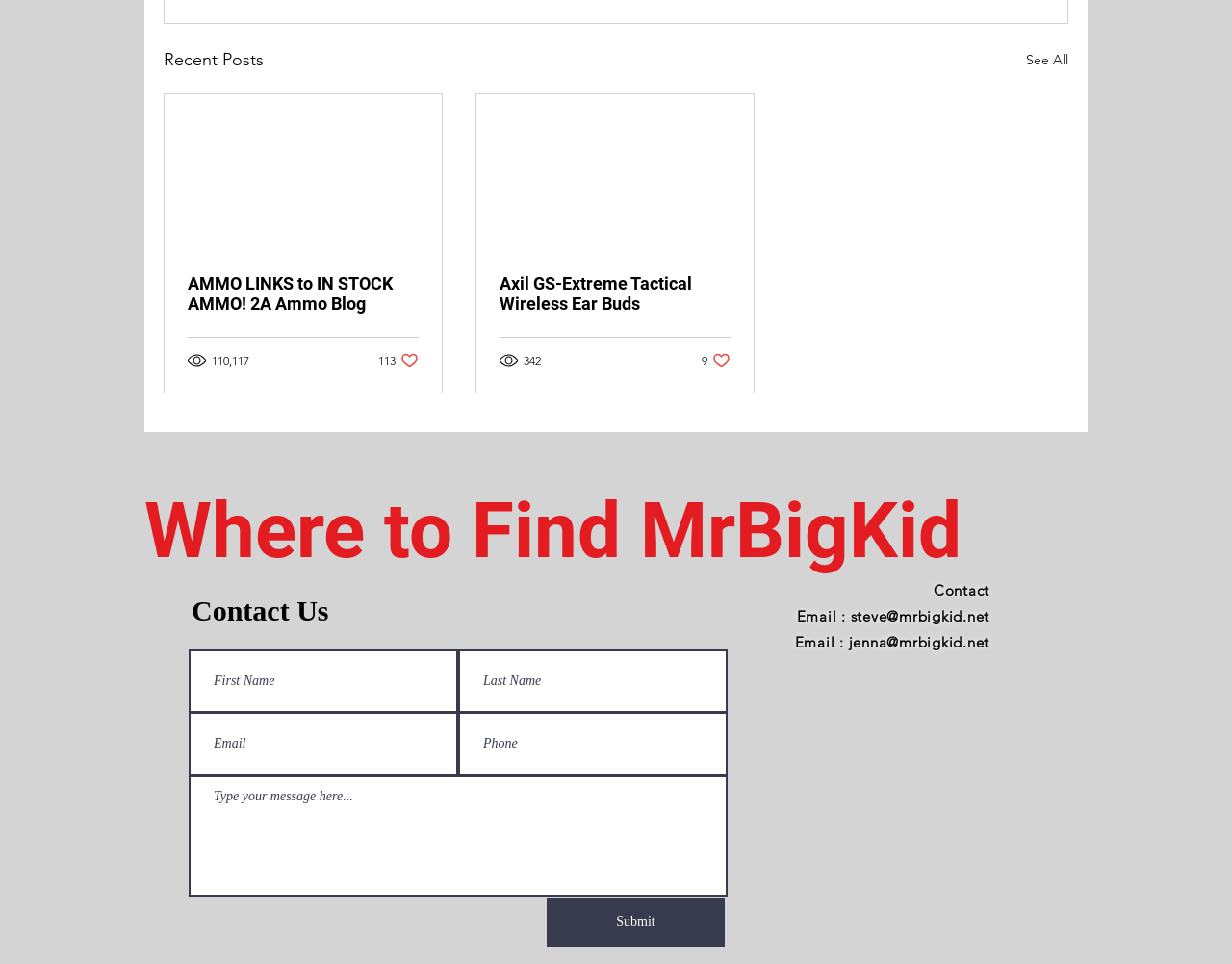Based on the image, provide a detailed response to the question:
How many views does the second article have?

The second article is located in the 'Recent Posts' section, and its view count is '342 views' which is a generic element with the text '342 views'.